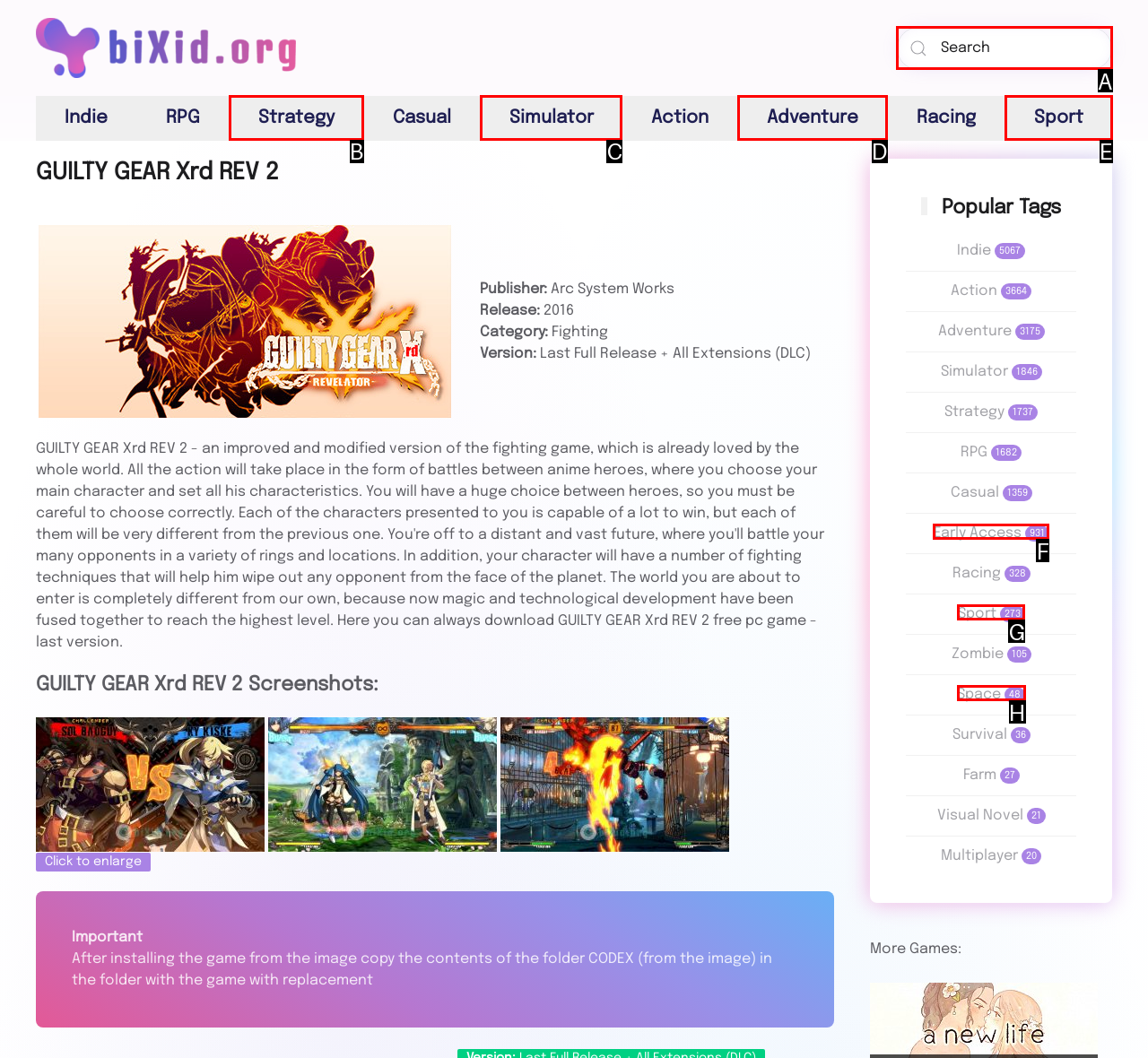Determine the letter of the element I should select to fulfill the following instruction: Search for a game. Just provide the letter.

A